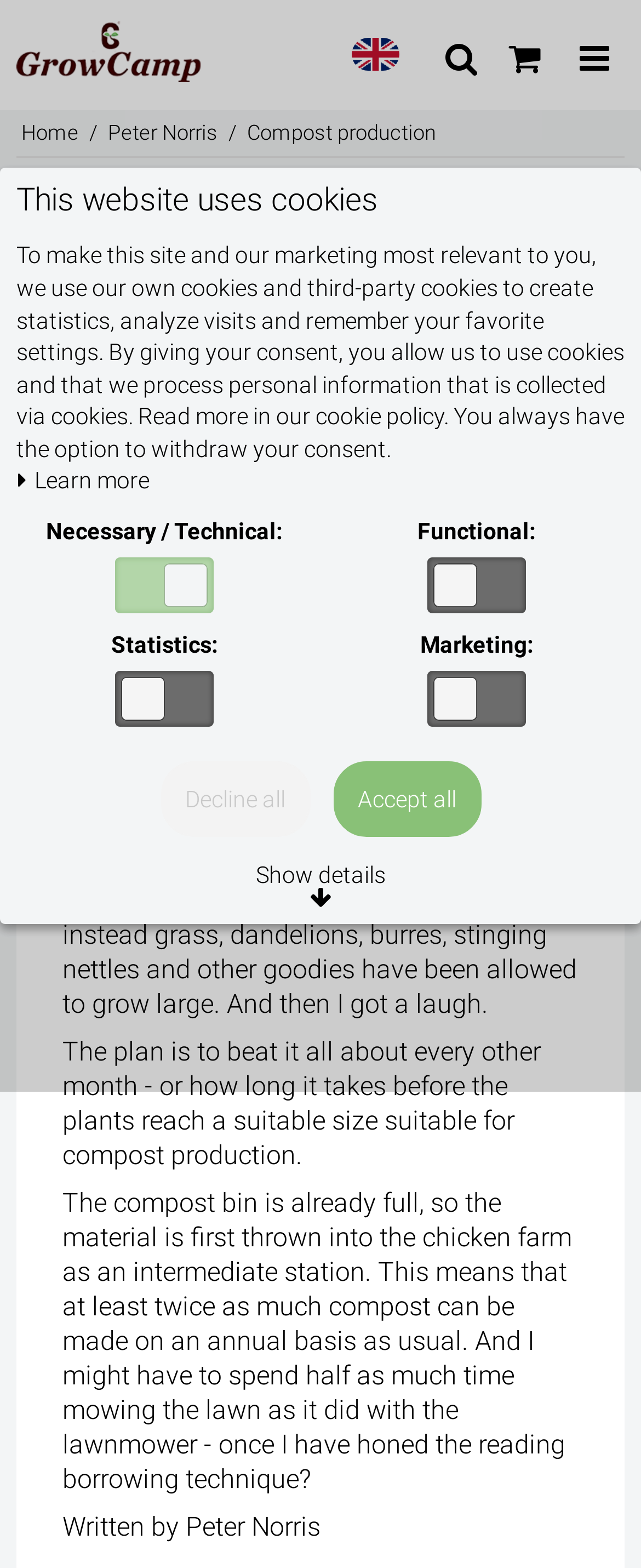Articulate a complete and detailed caption of the webpage elements.

This webpage is about compost production, with a focus on creating a sustainable composting system. At the top left corner, there is a link to "GrowCamp" accompanied by an image, and a button labeled "UK5" with an image next to it. Below these elements, there are three social media links represented by icons.

The main content of the webpage is divided into sections. The first section has a heading "Compost production" and an image related to composting. Below the heading, there is a paragraph of text that explains the challenges of maintaining a compost box with limited material, especially during the summer. The text also describes a plan to overcome this challenge by allowing certain plants to grow and then using them for compost production.

The next section has two paragraphs of text that provide more details about the composting process, including the use of a chicken farm as an intermediate station to increase compost production. The text also mentions the benefits of this approach, such as reducing lawn mowing time.

At the bottom of the page, there is a section about cookies, with a heading "What are cookies?" and a detailed explanation of what cookies are and how they are used. Below this section, there are three headings: "For what purposes do we use cookies?", "Necessary / Technical", and "Functional". Each of these headings has a corresponding section with more information about the use of cookies.

There are also several buttons and links throughout the page, including "Learn more", "Decline all", "Accept all", and "Show details", which are related to cookie settings. Additionally, there is a table with information about specific cookies, including their names and expiration dates.